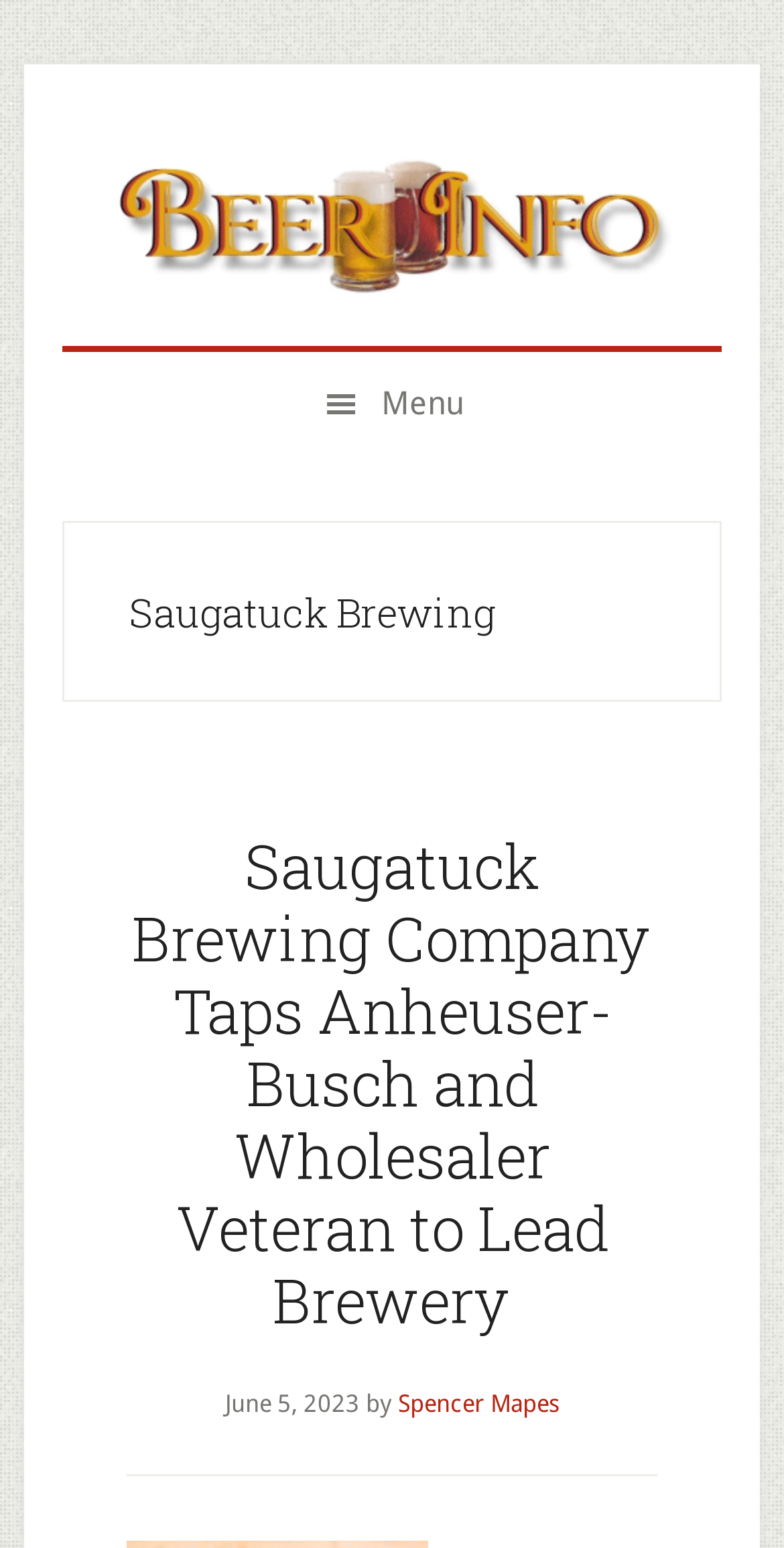Construct a comprehensive description capturing every detail on the webpage.

The webpage is about Saugatuck Brewing Archives, specifically focusing on beer information. At the top-left corner, there are three "Skip to" links, allowing users to navigate to secondary menu, main content, or primary sidebar. 

Below these links, a prominent link "Beer Info" is centered at the top of the page. To the right of this link, a menu button is located, which is not currently expanded. 

The main content of the page is headed by the title "Saugatuck Brewing" in a large font, followed by a subheading that announces the company's new leadership, "Saugatuck Brewing Company Taps Anheuser-Busch and Wholesaler Veteran to Lead Brewery". This subheading is a clickable link. 

Below the subheading, there is a timestamp "June 5, 2023" and the author's name "Spencer Mapes", indicating the publication date and author of the article.